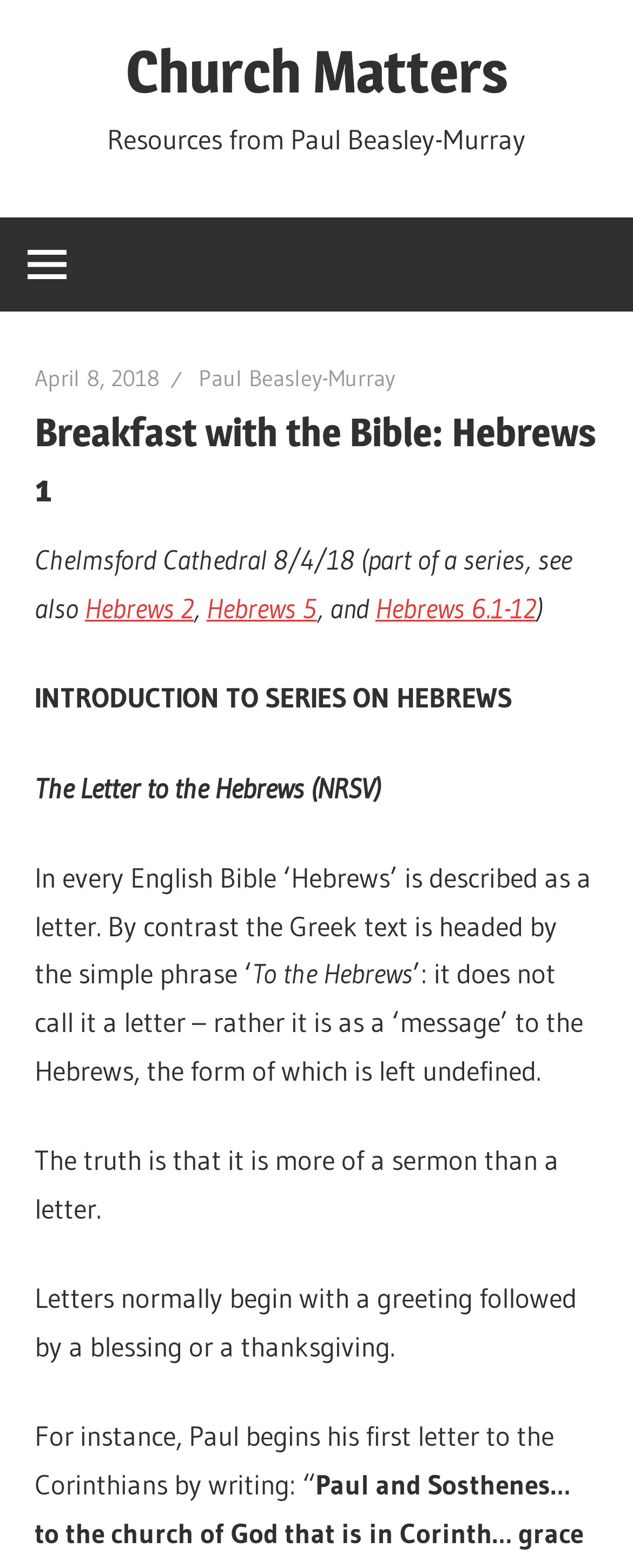Using the information in the image, give a detailed answer to the following question: What is the title of the sermon series?

The title of the sermon series is mentioned in the heading 'Breakfast with the Bible: Hebrews 1' which is located in the header section of the webpage.